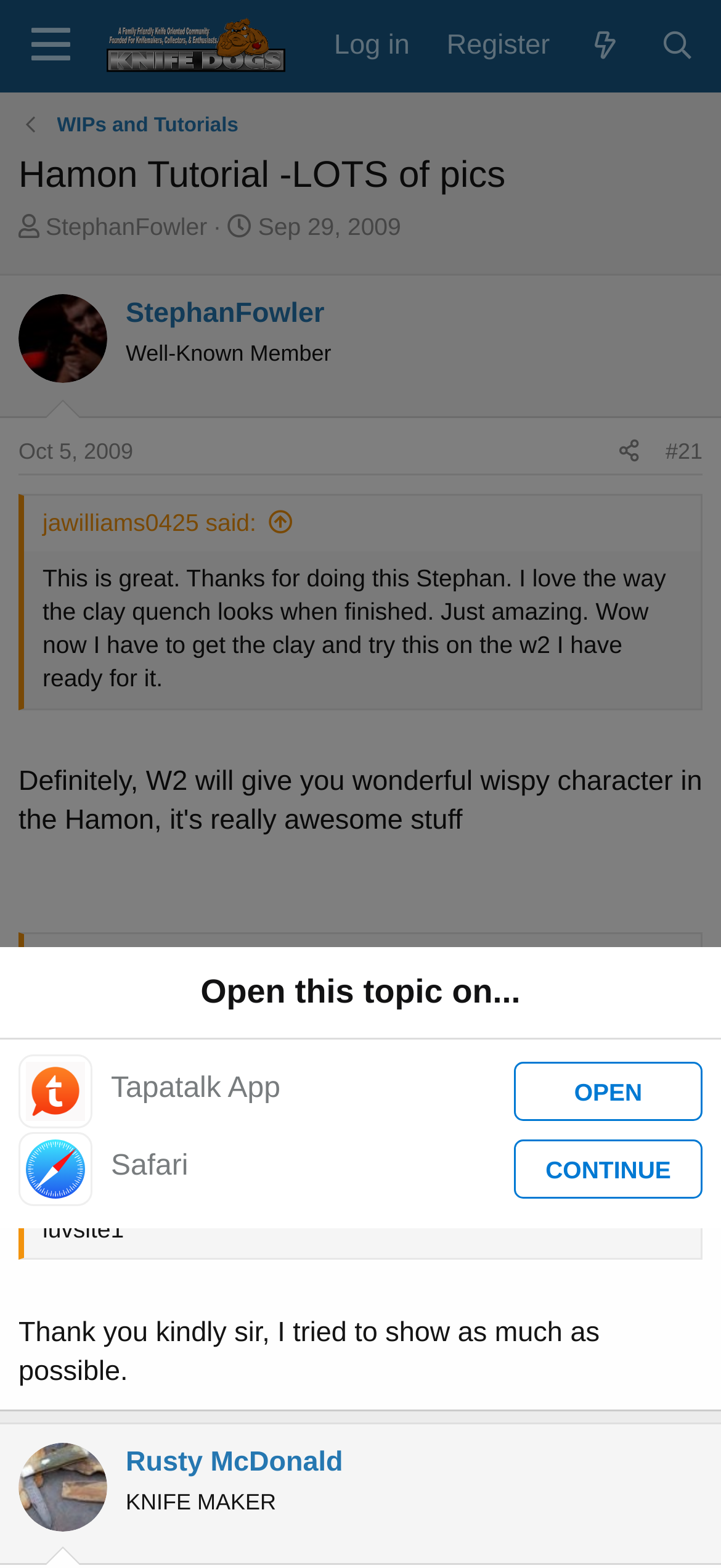What is the date of the thread?
Please provide a single word or phrase answer based on the image.

Sep 29, 2009